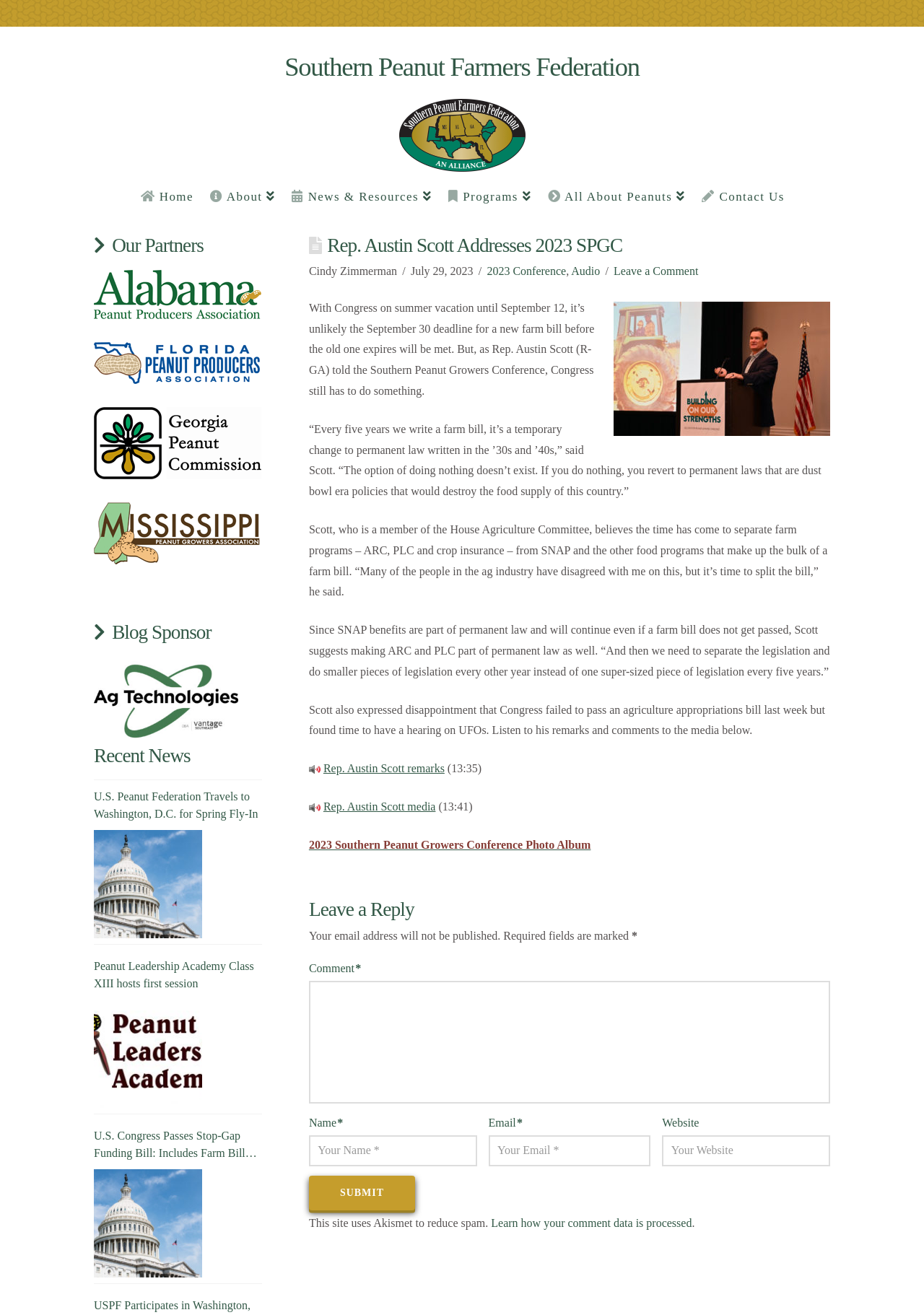Please provide a comprehensive answer to the question based on the screenshot: What is the name of the conference mentioned in the article?

The article mentions 'Rep. Austin Scott Addresses 2023 SPGC' in the heading, which indicates that the conference being referred to is the 2023 SPGC.